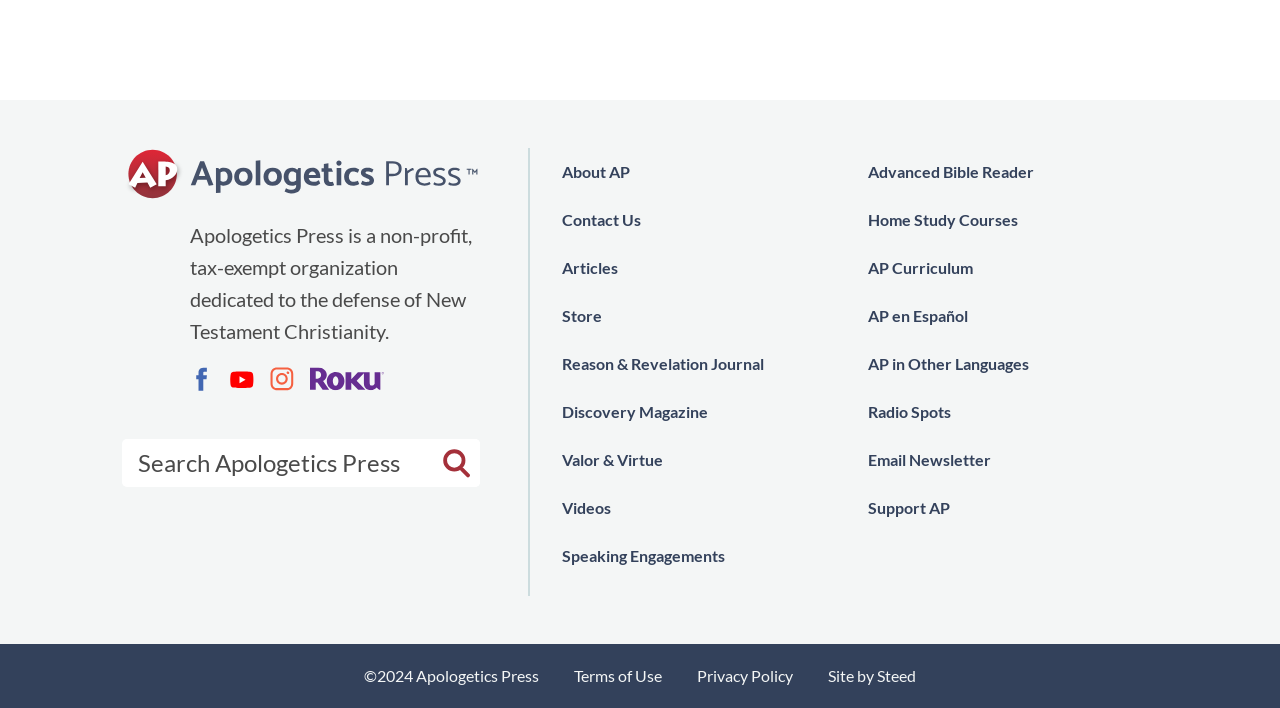Could you indicate the bounding box coordinates of the region to click in order to complete this instruction: "Explore Skólabúðir".

None